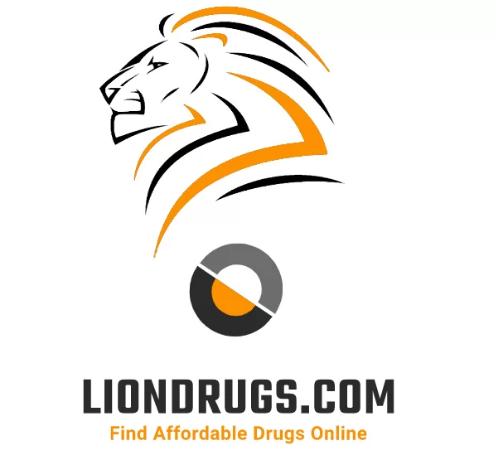Construct a detailed narrative about the image.

The image features a stylized logo for the website LionDrugs.com, which emphasizes its mission to provide access to affordable medications online. The design showcases a fierce lion's profile, symbolizing strength and reliability, with flowing mane lines in vibrant orange and black hues. Below the lion, the website’s name, "LIONDRUGS.COM," is prominently displayed in bold text, accompanied by the tagline "Find Affordable Drugs Online," which underscores the site's commitment to helping users locate budget-friendly drug options. The logo effectively blends imagery and text to convey both the brand identity and its core purpose.